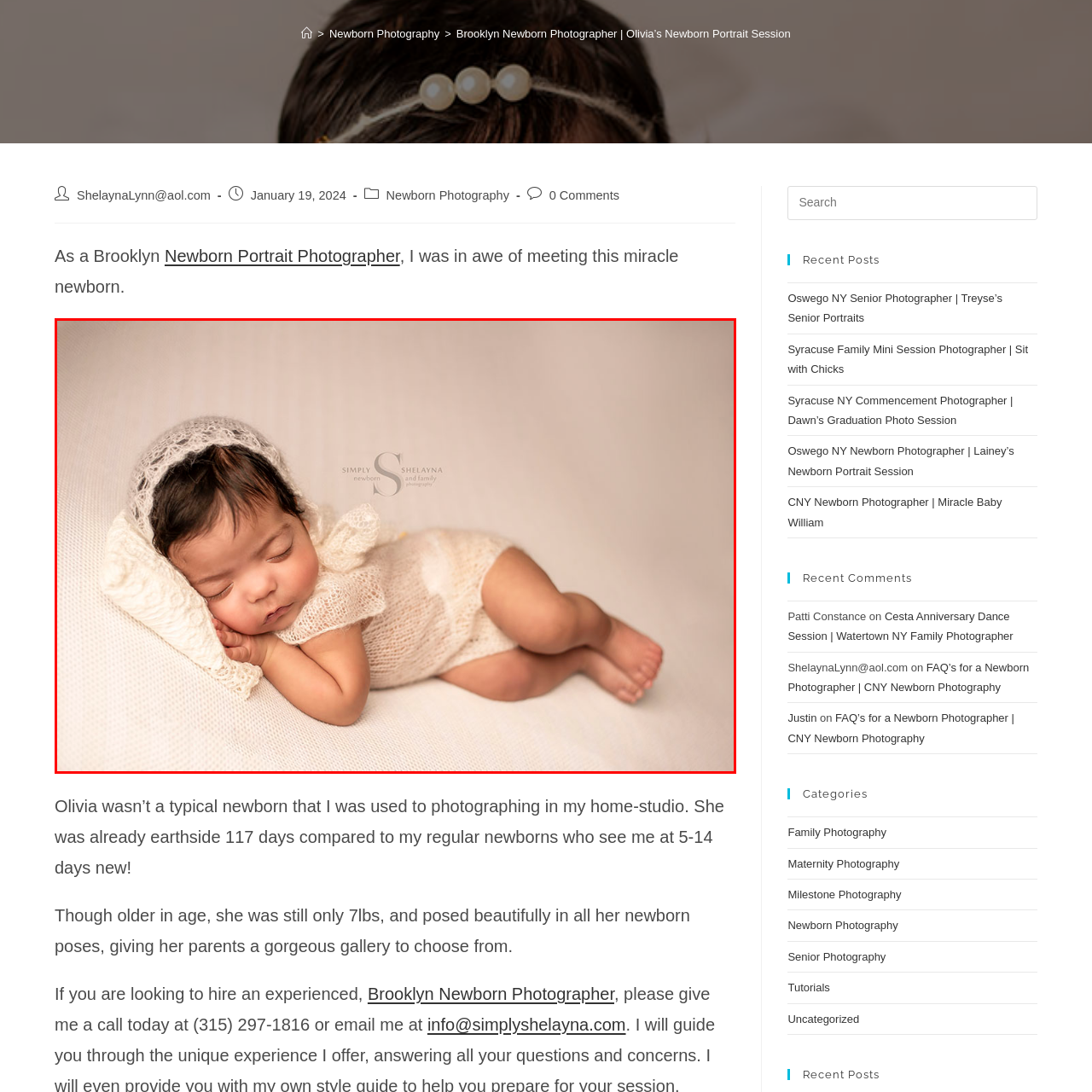Look at the image highlighted by the red boundary and answer the question with a succinct word or phrase:
What is the purpose of the image?

Newborn photography